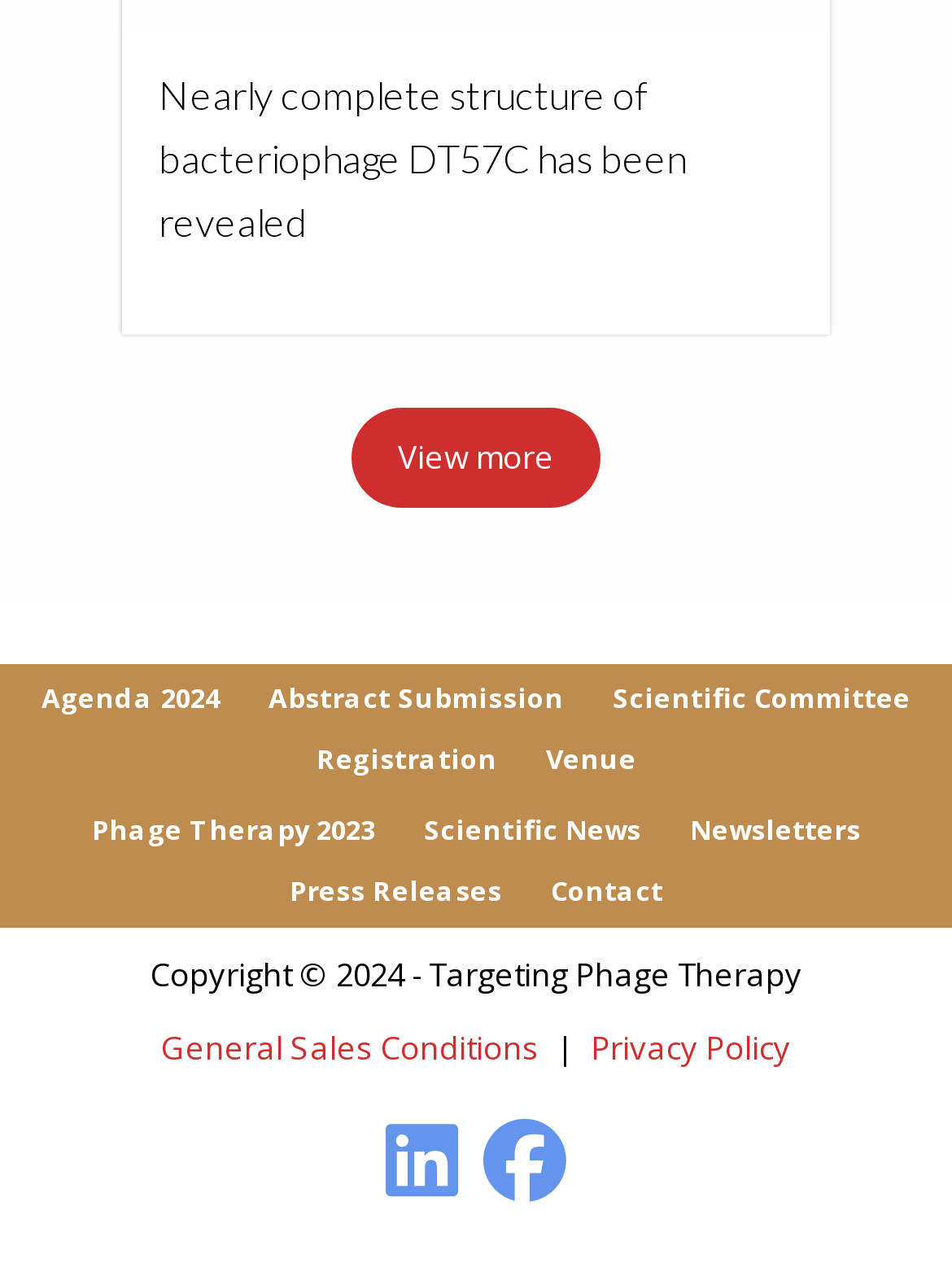Can you give a detailed response to the following question using the information from the image? What are the different sections of the webpage?

The webpage has different sections, including 'Agenda 2024', 'Abstract Submission', 'Scientific Committee', 'Registration', 'Venue', and others, which are accessible through the links provided. These sections are likely related to a conference or event.